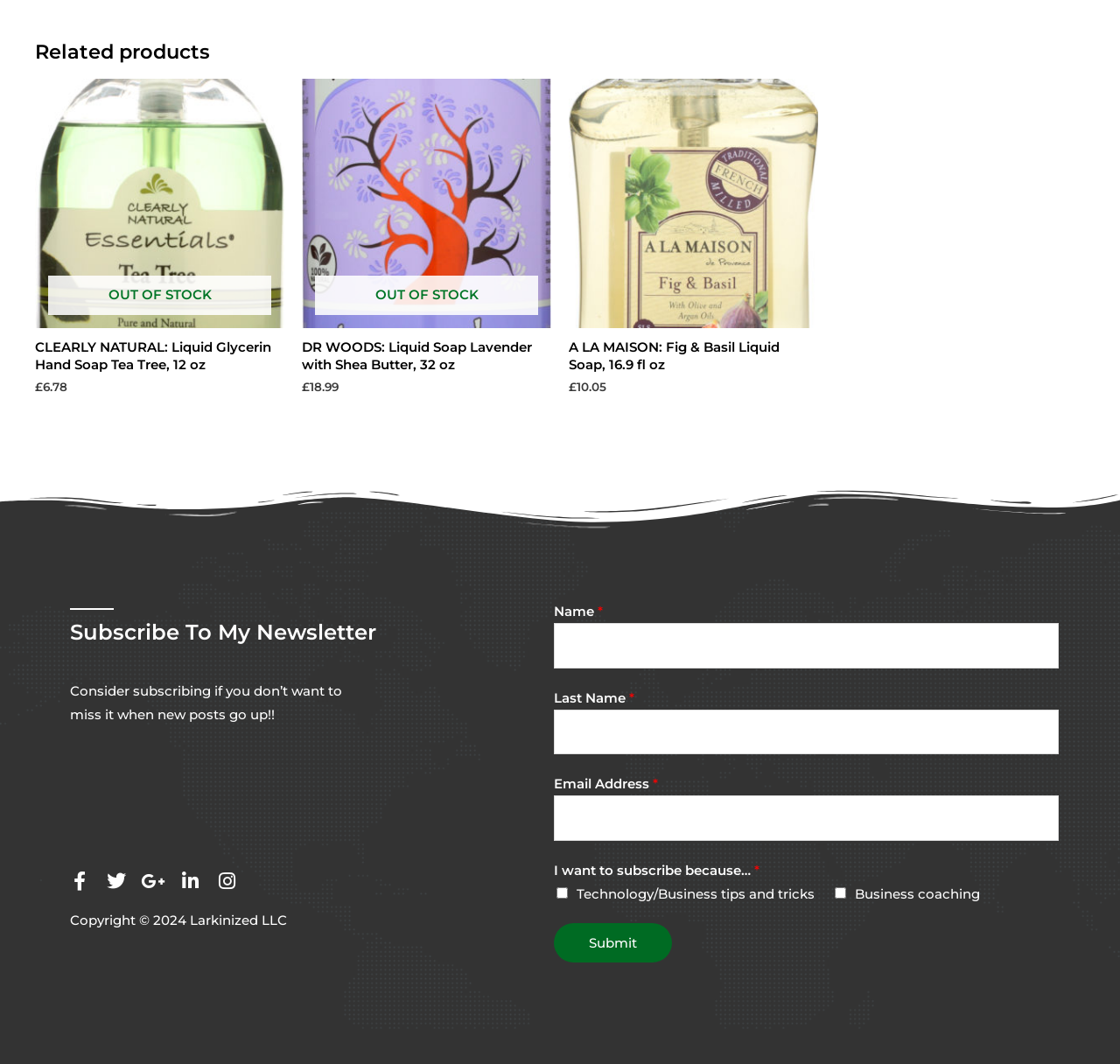Respond concisely with one word or phrase to the following query:
How many social media platforms are listed?

5